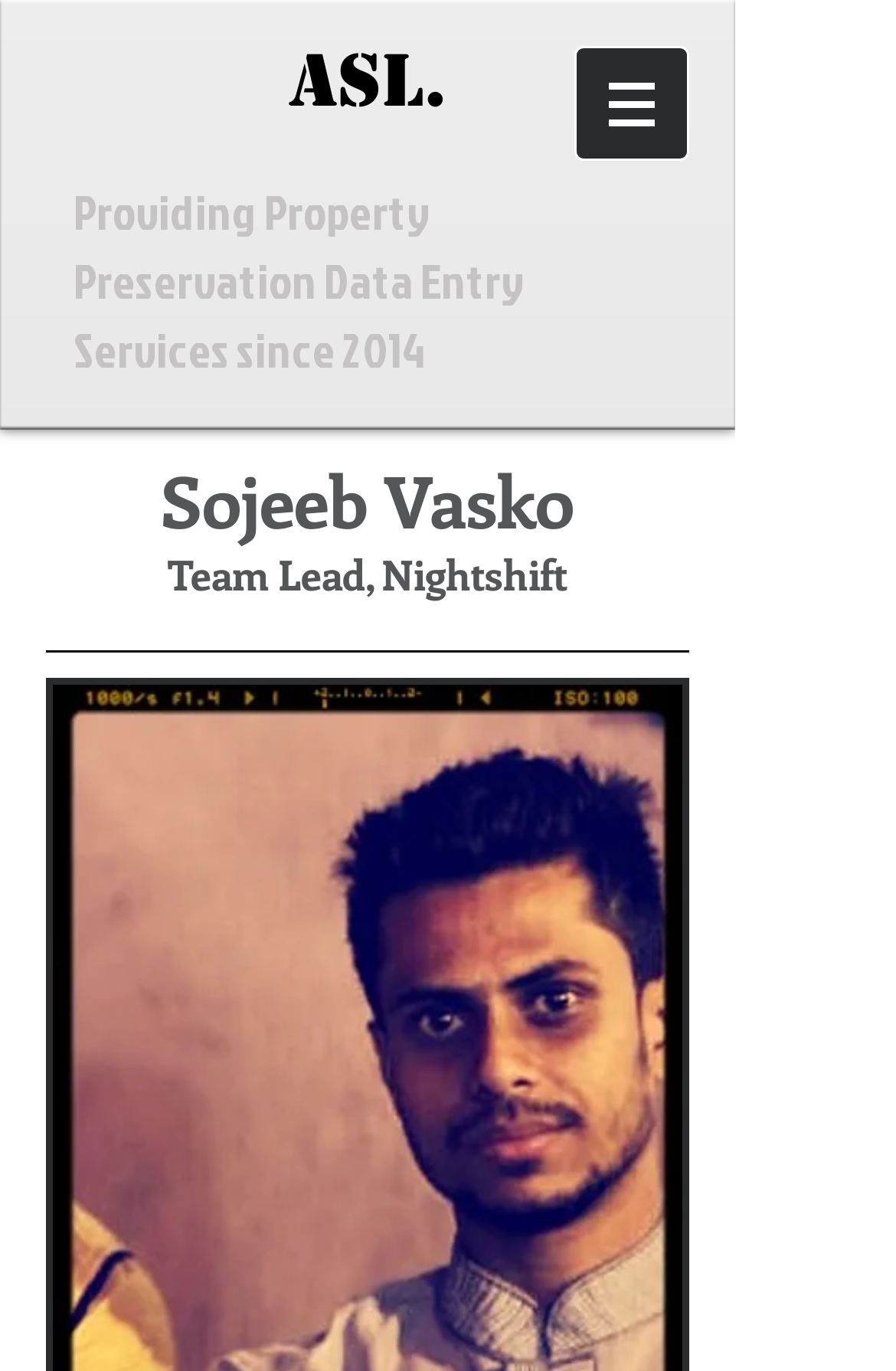What year did the company start providing services?
Based on the image, answer the question with as much detail as possible.

The year the company started providing services can be found in the heading element 'Providing Property Preservation Data Entry Services since 2014' which is located at the top of the webpage with a bounding box of [0.082, 0.129, 0.738, 0.28].